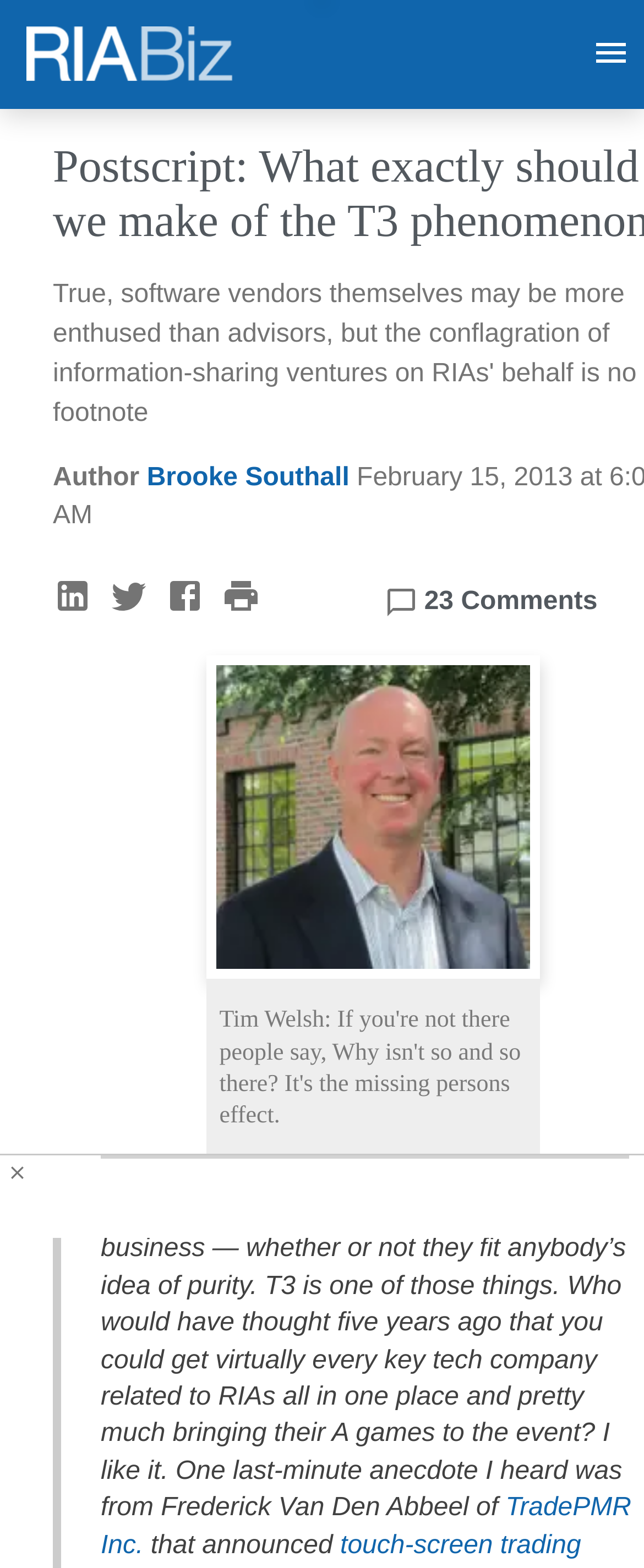Who is the author of the article?
Please provide an in-depth and detailed response to the question.

I found the author's name by looking at the link element with the text 'Brooke Southall' which is located below the 'Author' static text element.